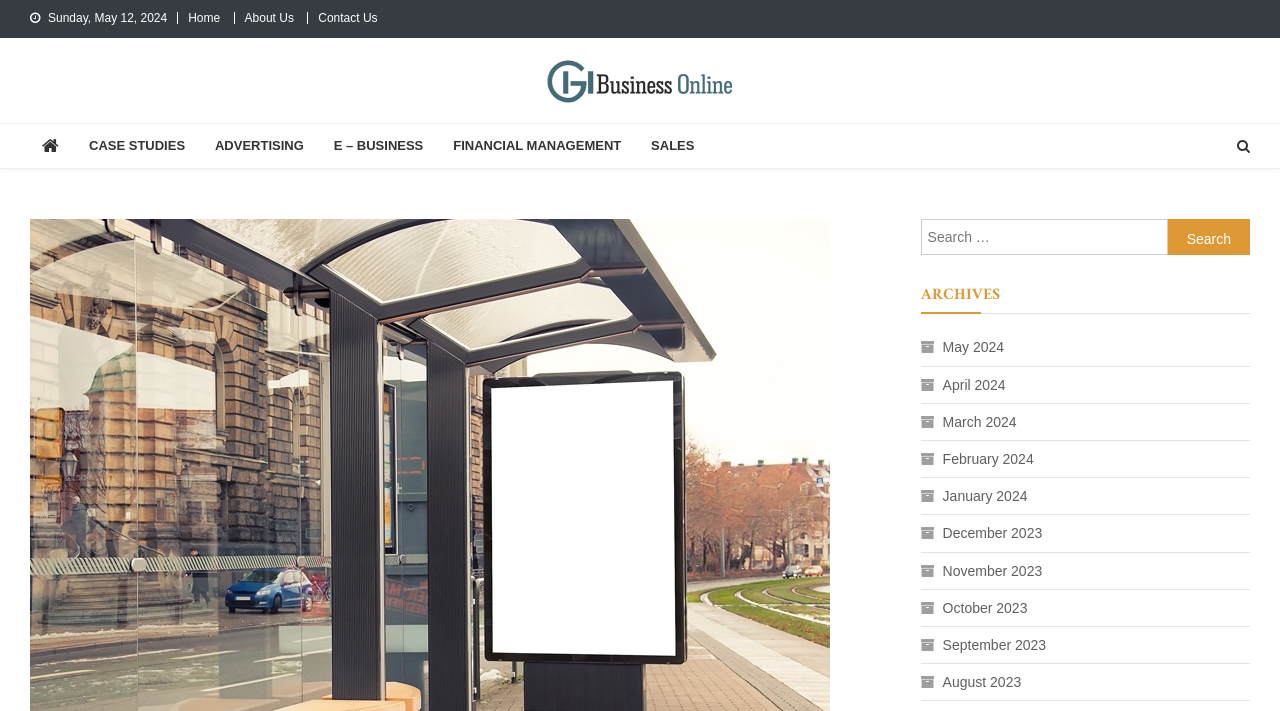Please provide the bounding box coordinates for the element that needs to be clicked to perform the instruction: "Go to About Us". The coordinates must consist of four float numbers between 0 and 1, formatted as [left, top, right, bottom].

[0.191, 0.015, 0.23, 0.035]